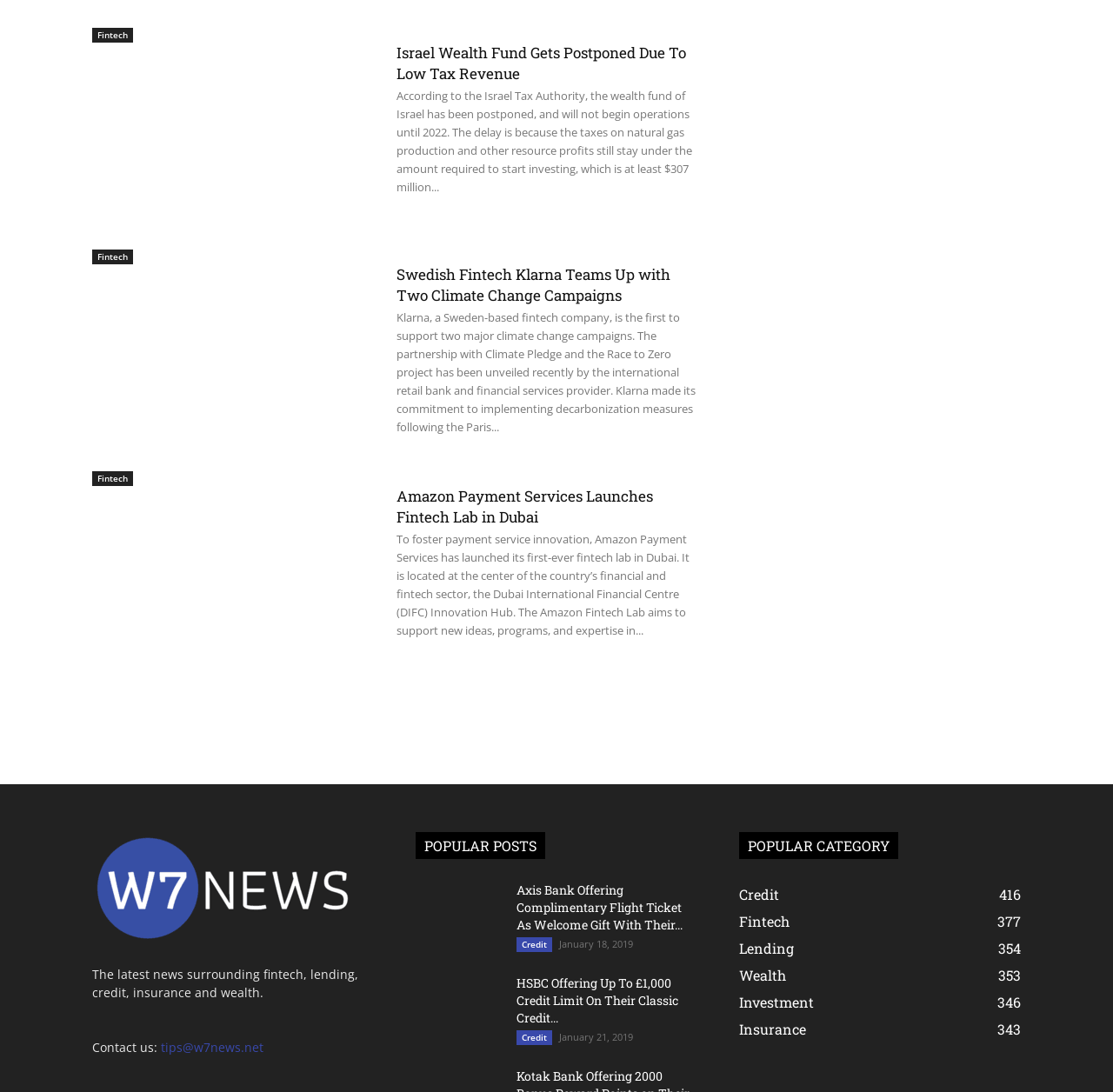Find and specify the bounding box coordinates that correspond to the clickable region for the instruction: "Contact us".

[0.145, 0.951, 0.237, 0.966]